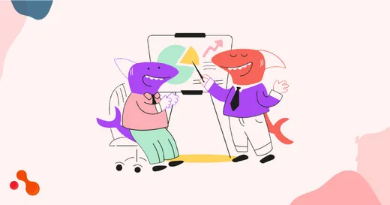What is the shark in the red suit doing?
Using the screenshot, give a one-word or short phrase answer.

Gesturing